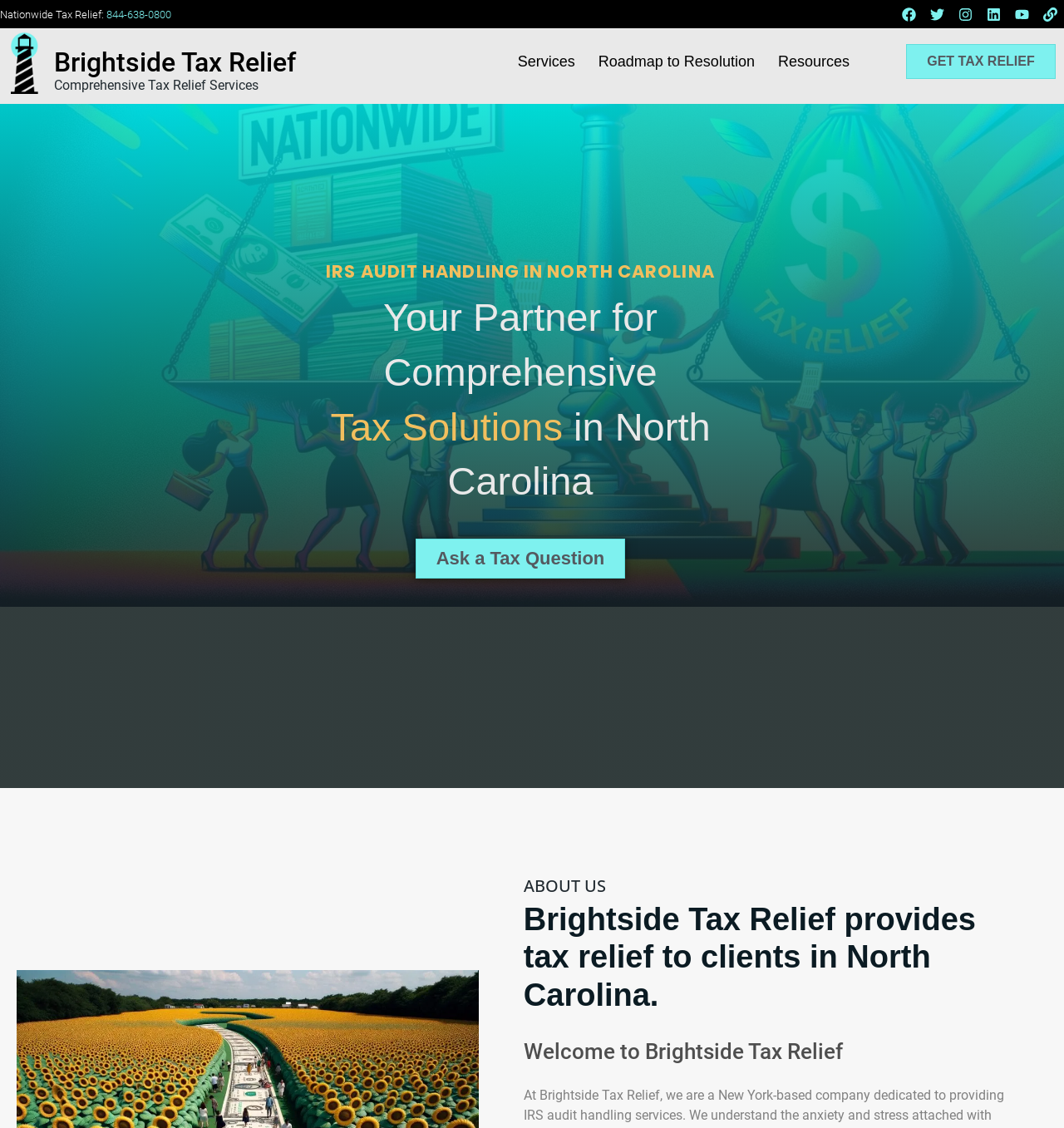Please reply to the following question using a single word or phrase: 
What is the phone number for tax relief?

844-638-0800